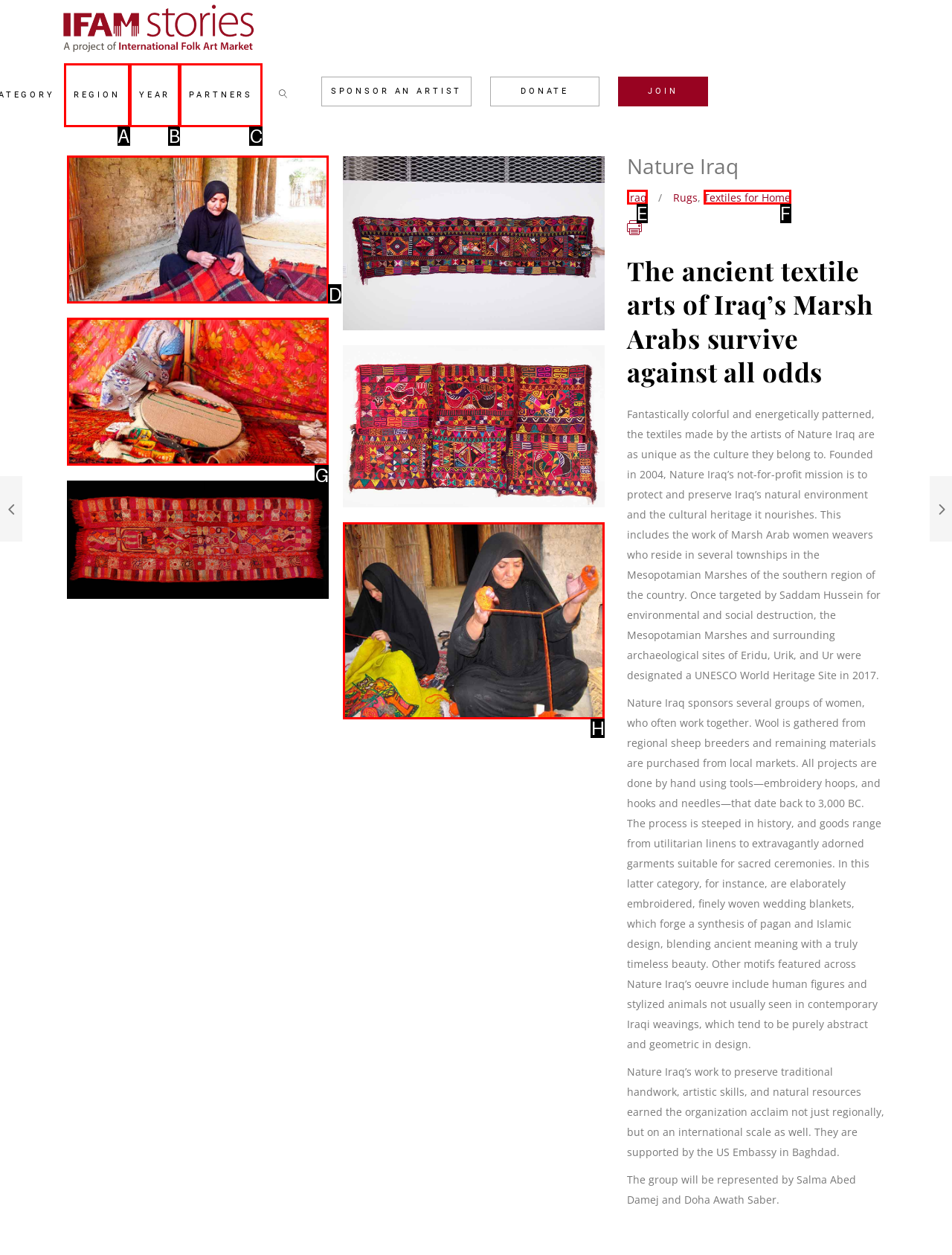From the provided options, which letter corresponds to the element described as: Region
Answer with the letter only.

A